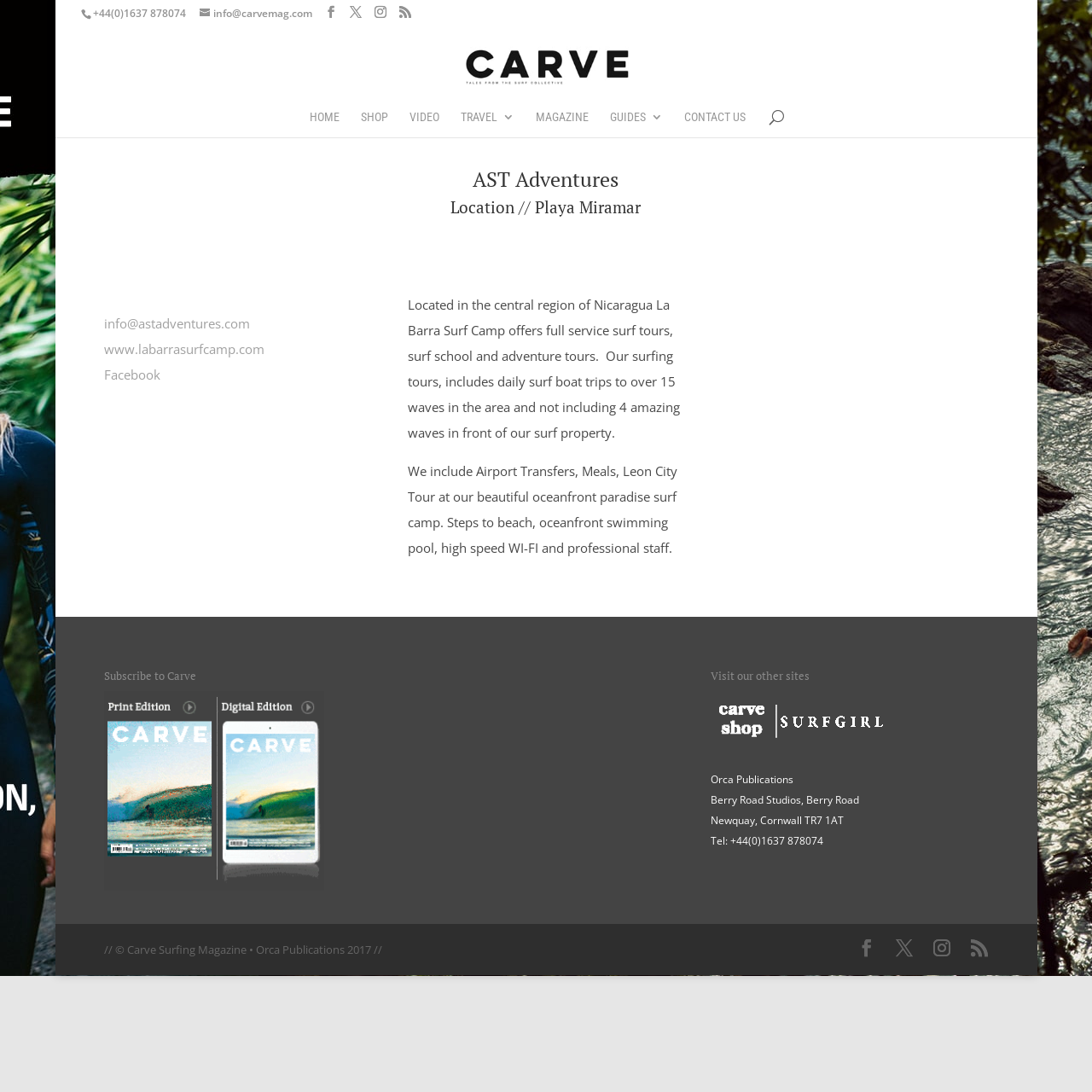From the webpage screenshot, predict the bounding box of the UI element that matches this description: "RSS".

[0.889, 0.858, 0.905, 0.881]